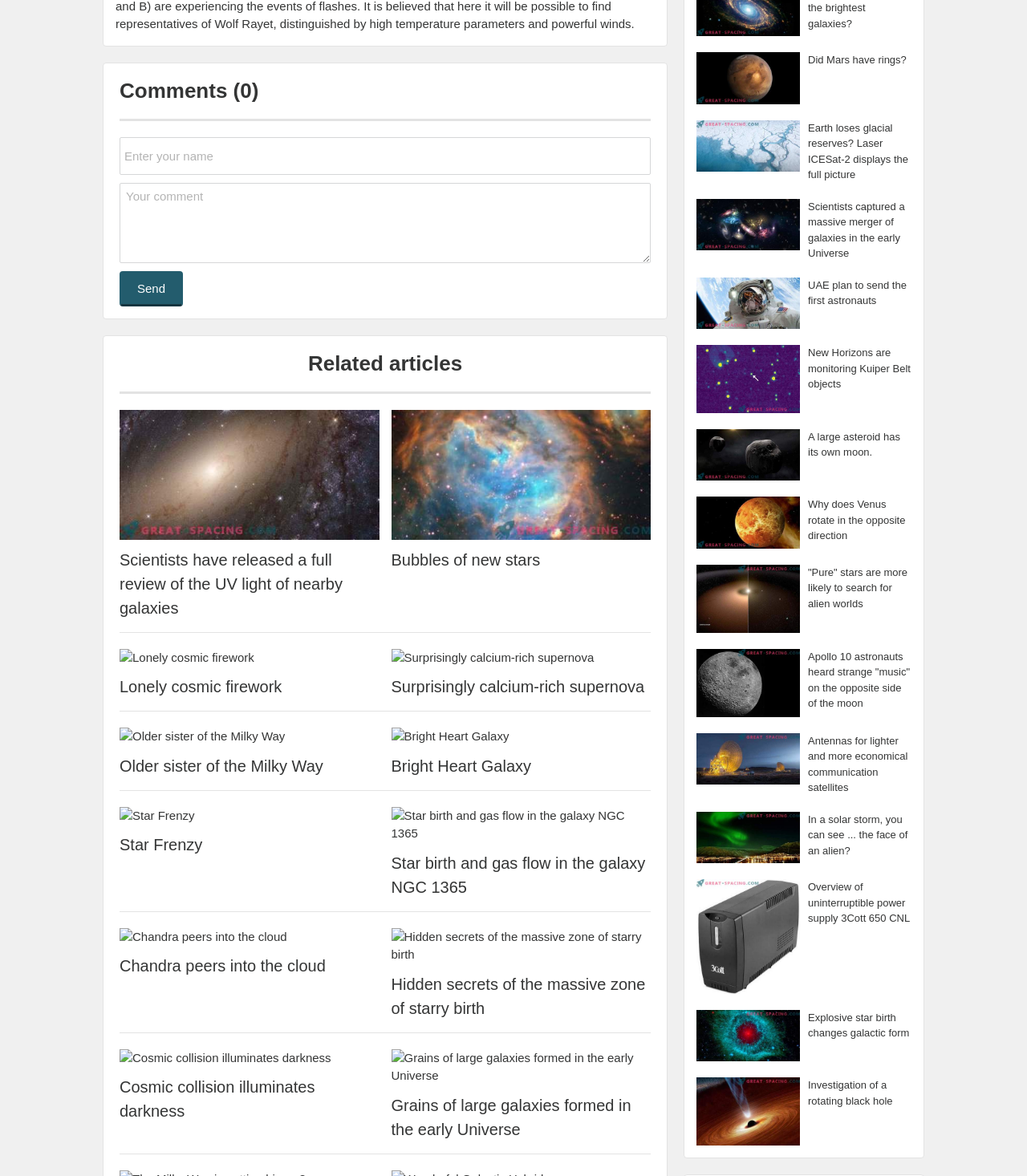Please provide the bounding box coordinate of the region that matches the element description: parent_node: Bubbles of new stars. Coordinates should be in the format (top-left x, top-left y, bottom-right x, bottom-right y) and all values should be between 0 and 1.

[0.381, 0.349, 0.634, 0.459]